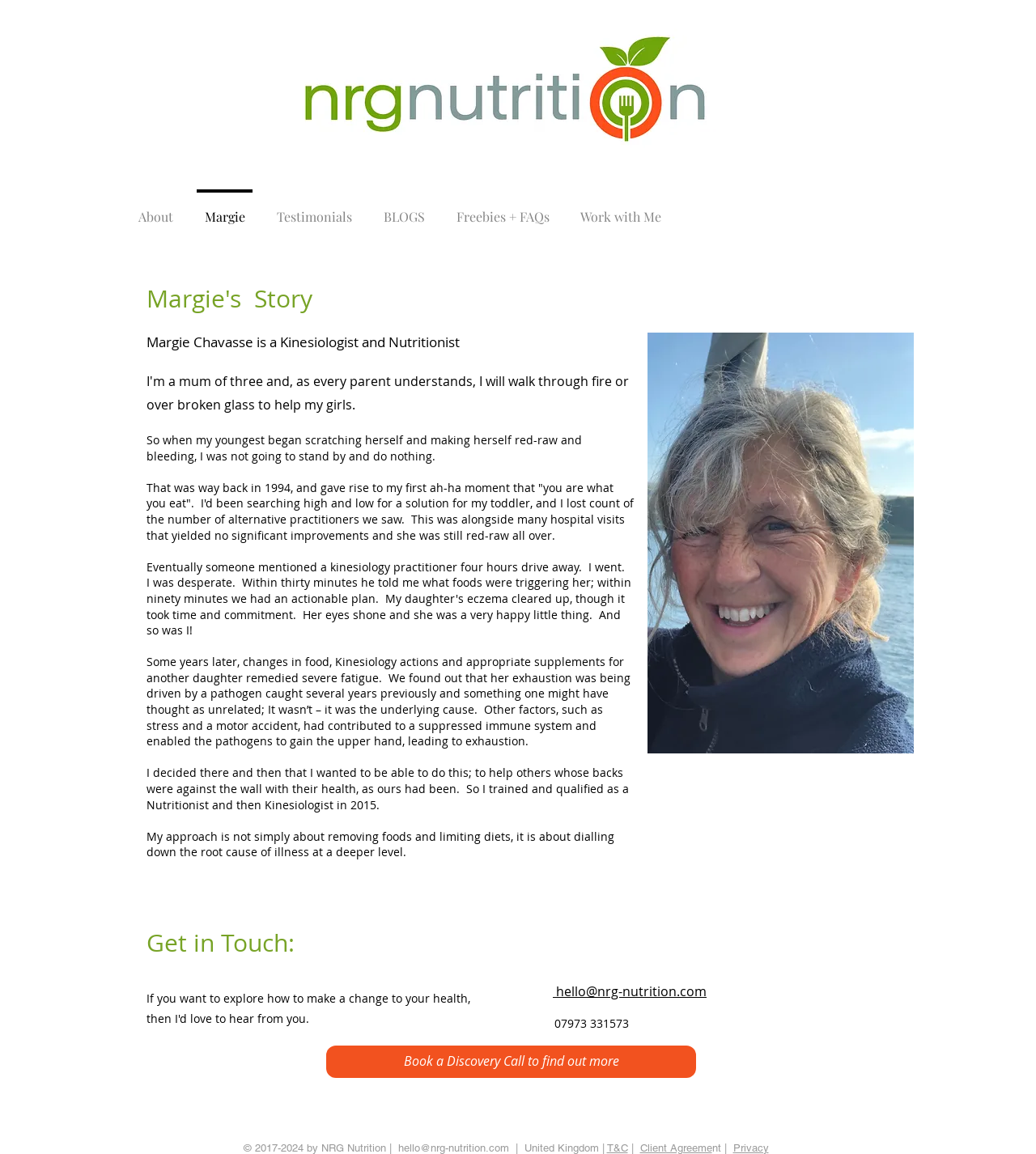What is the name of the Kinesiologist?
Carefully examine the image and provide a detailed answer to the question.

I found the answer by reading the heading 'Margie Chavasse is a Kinesiologist and Nutritionist' in the main content section of the webpage.